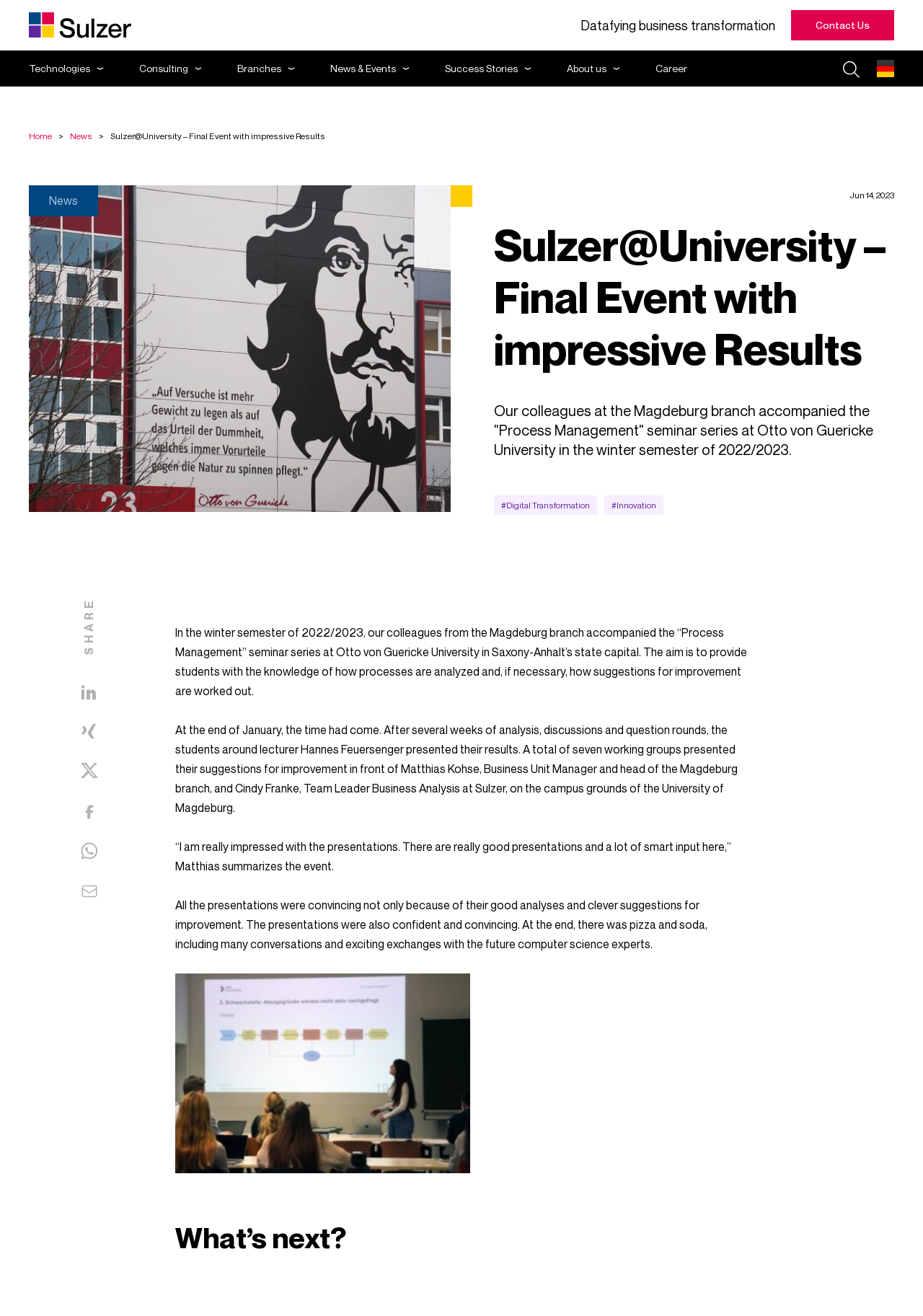Provide the text content of the webpage's main heading.

Sulzer@University – Final Event with impressive Results